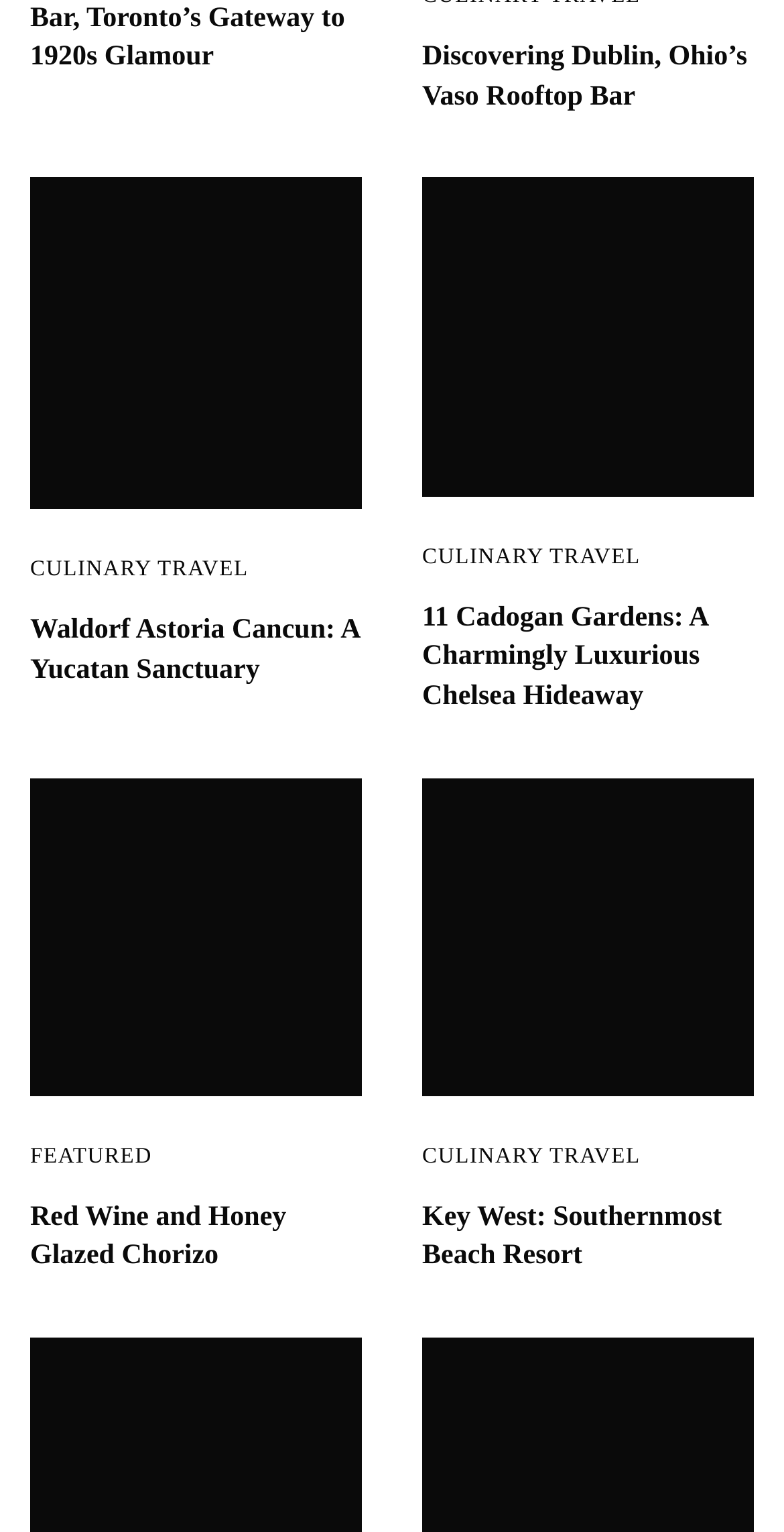Based on the element description alt="Waldorf Astoria Cancun", identify the bounding box of the UI element in the given webpage screenshot. The coordinates should be in the format (top-left x, top-left y, bottom-right x, bottom-right y) and must be between 0 and 1.

[0.038, 0.116, 0.462, 0.333]